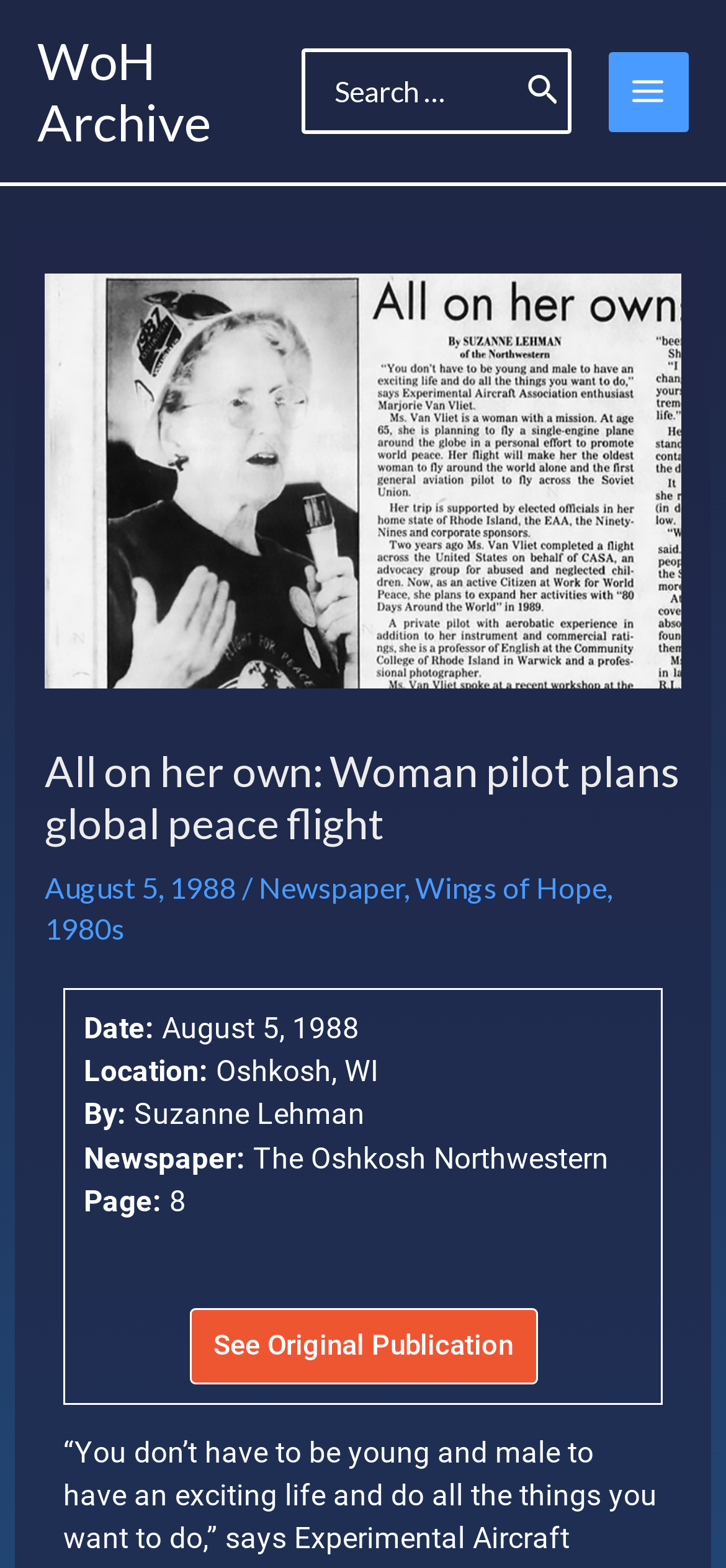Identify the bounding box coordinates for the UI element mentioned here: "parent_node: Search for: aria-label="Search" value="Search"". Provide the coordinates as four float values between 0 and 1, i.e., [left, top, right, bottom].

[0.714, 0.033, 0.781, 0.083]